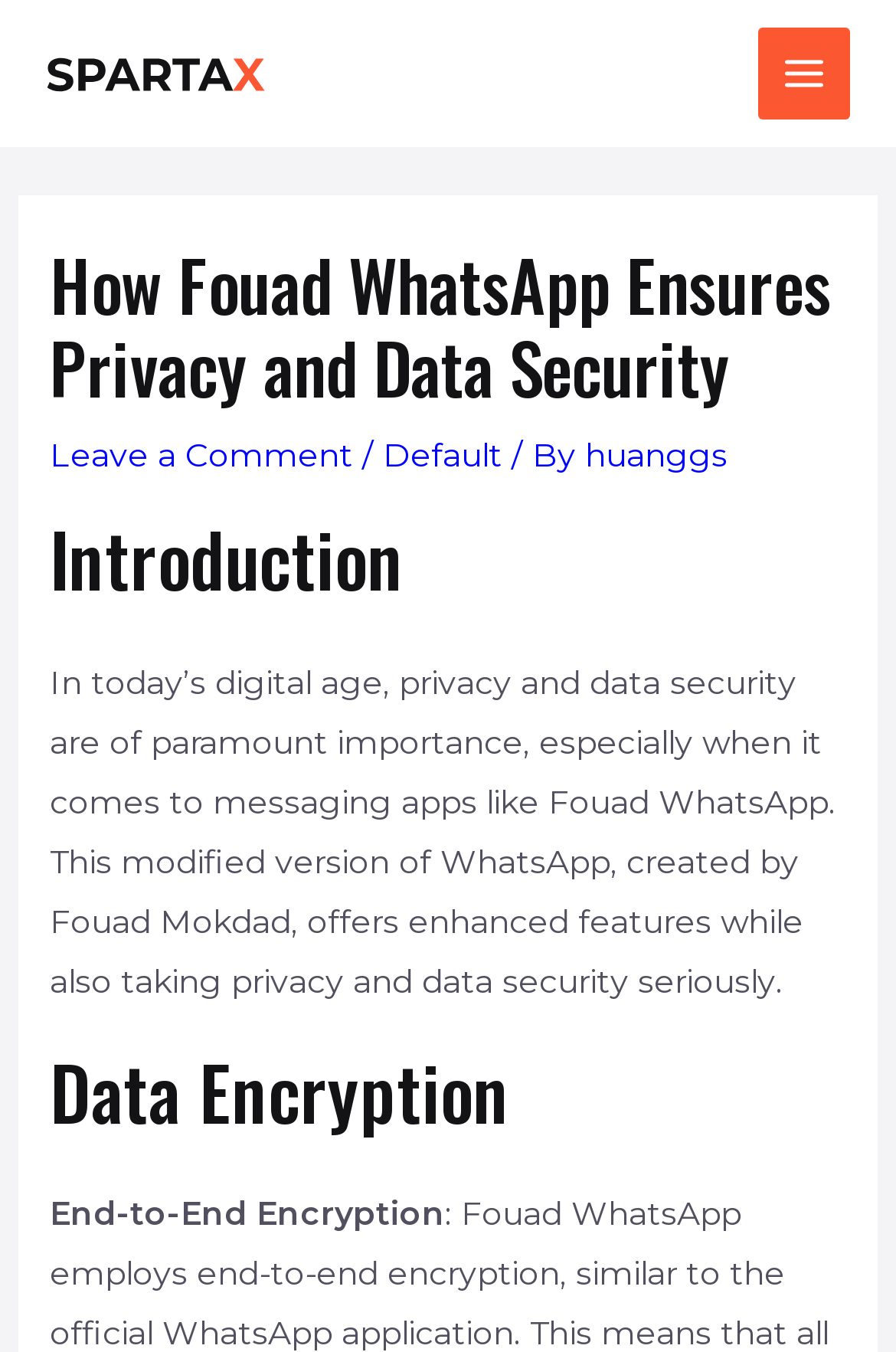Using the description "Get the app", predict the bounding box of the relevant HTML element.

None